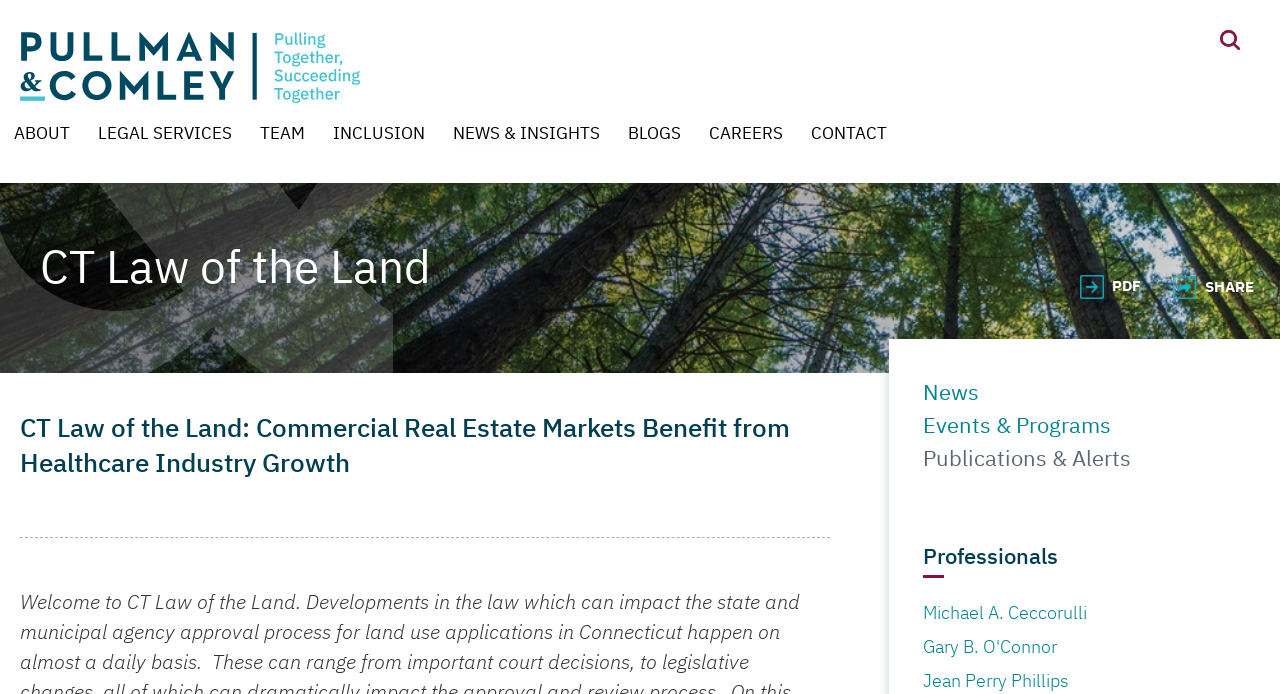How many professionals are listed at the bottom of the page?
Based on the image, answer the question with a single word or brief phrase.

3